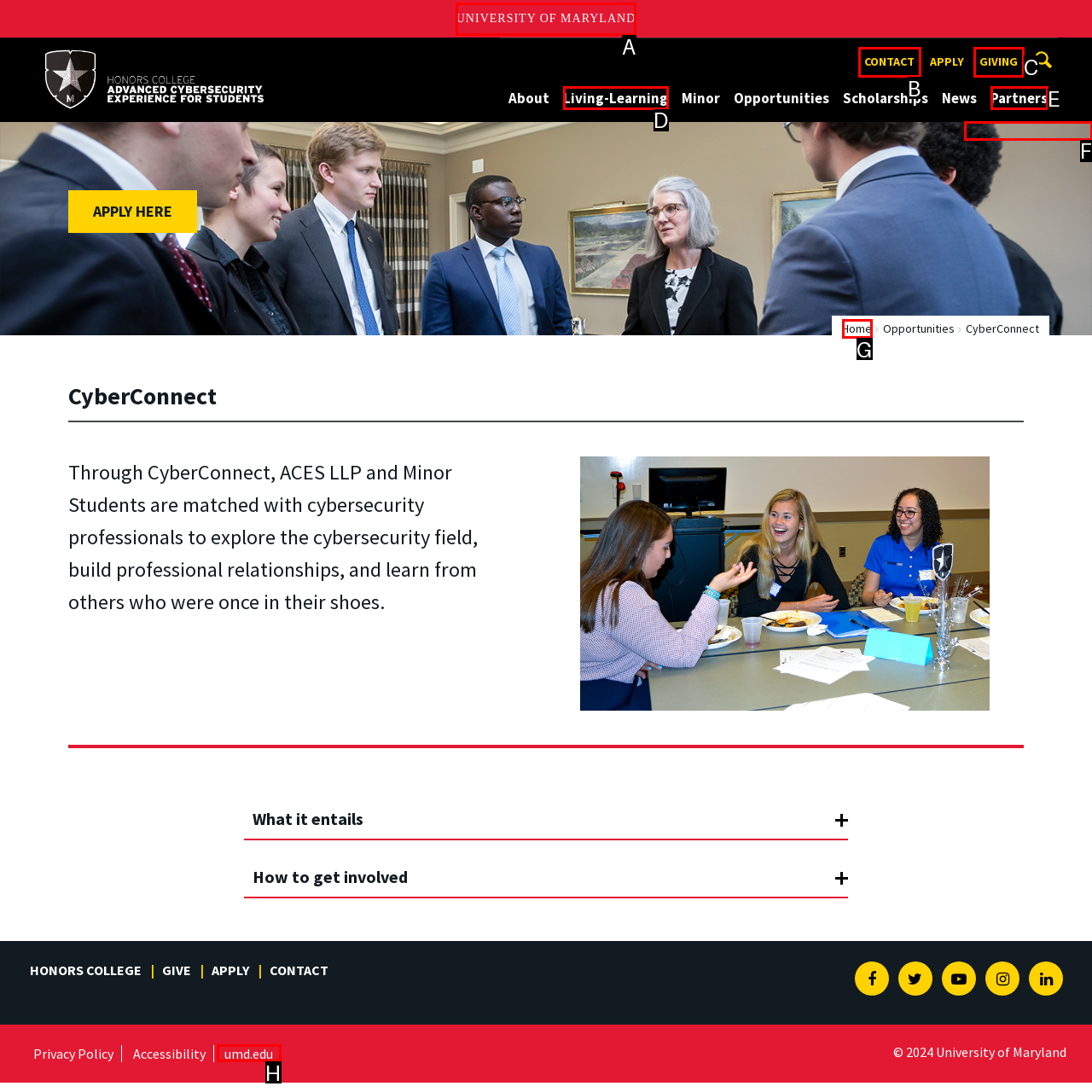Identify the HTML element that best matches the description: University of Maryland. Provide your answer by selecting the corresponding letter from the given options.

A